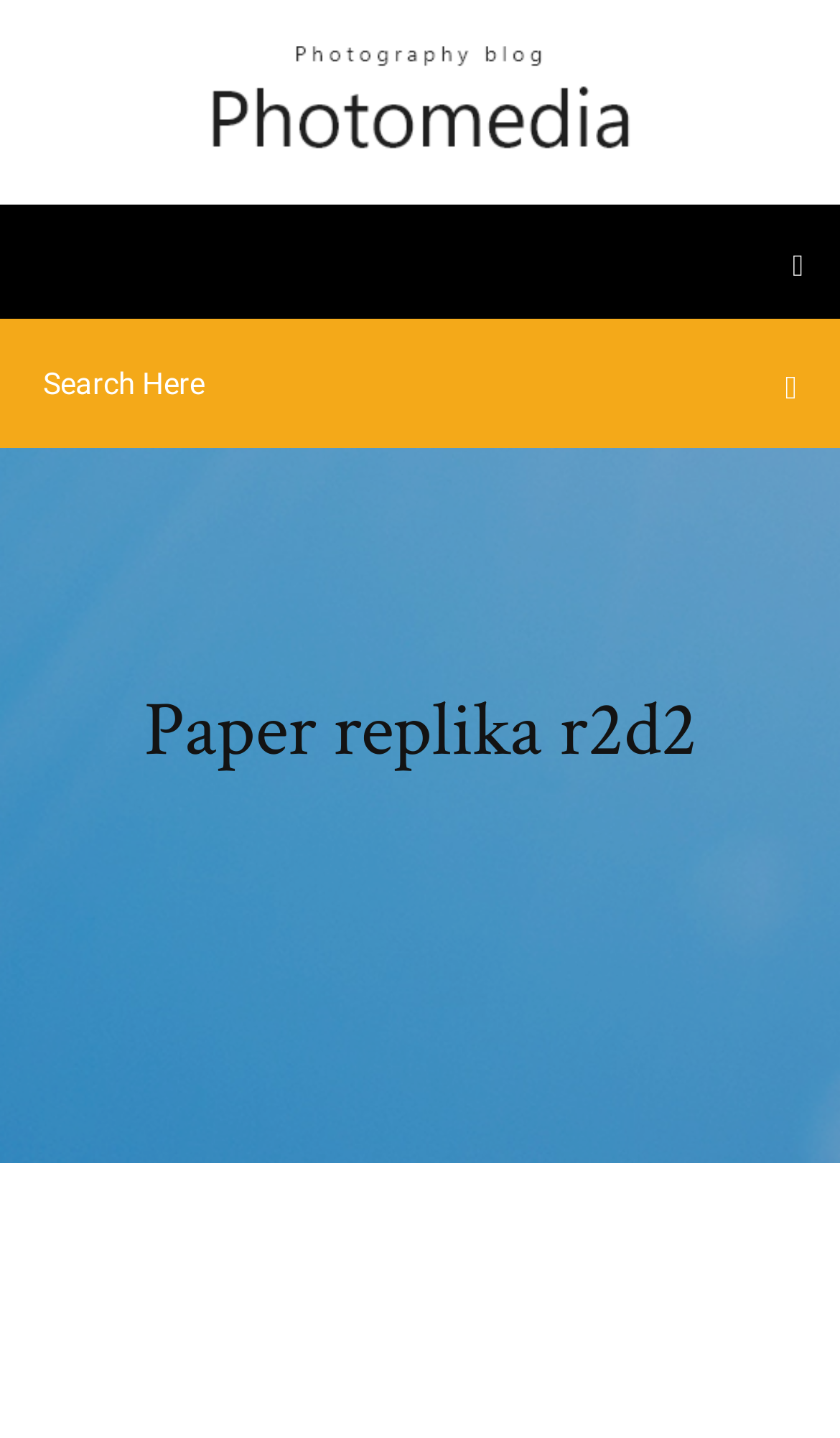Using the provided description alt="megafilesavlsh.netlify.app", find the bounding box coordinates for the UI element. Provide the coordinates in (top-left x, top-left y, bottom-right x, bottom-right y) format, ensuring all values are between 0 and 1.

[0.244, 0.055, 0.756, 0.084]